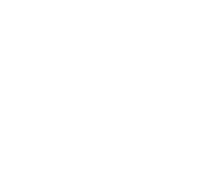Answer the following query with a single word or phrase:
What is the purpose of the brief text accompanying the title?

To invite readers to explore further